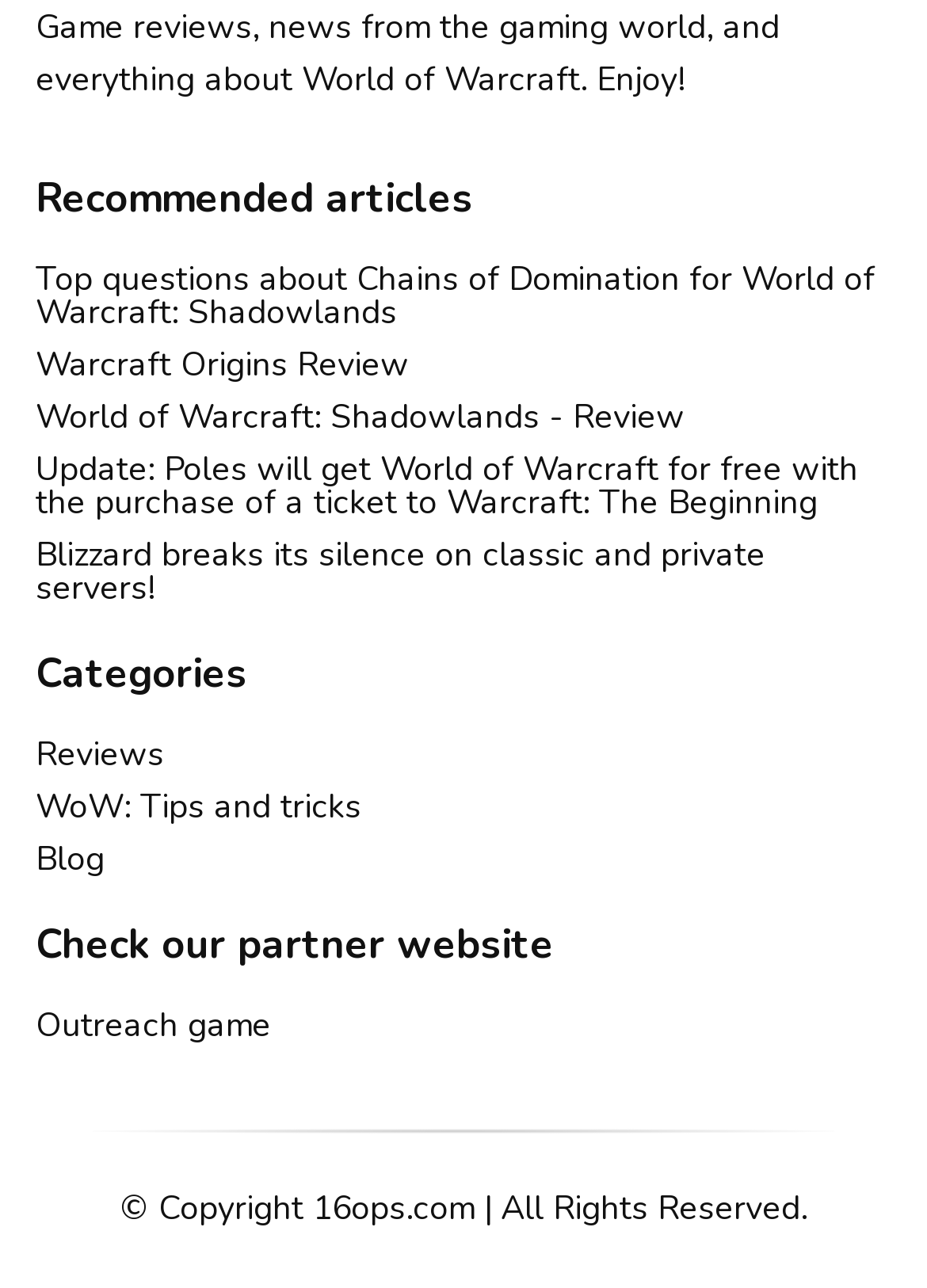What type of content does this website primarily feature?
From the screenshot, provide a brief answer in one word or phrase.

Game reviews and news